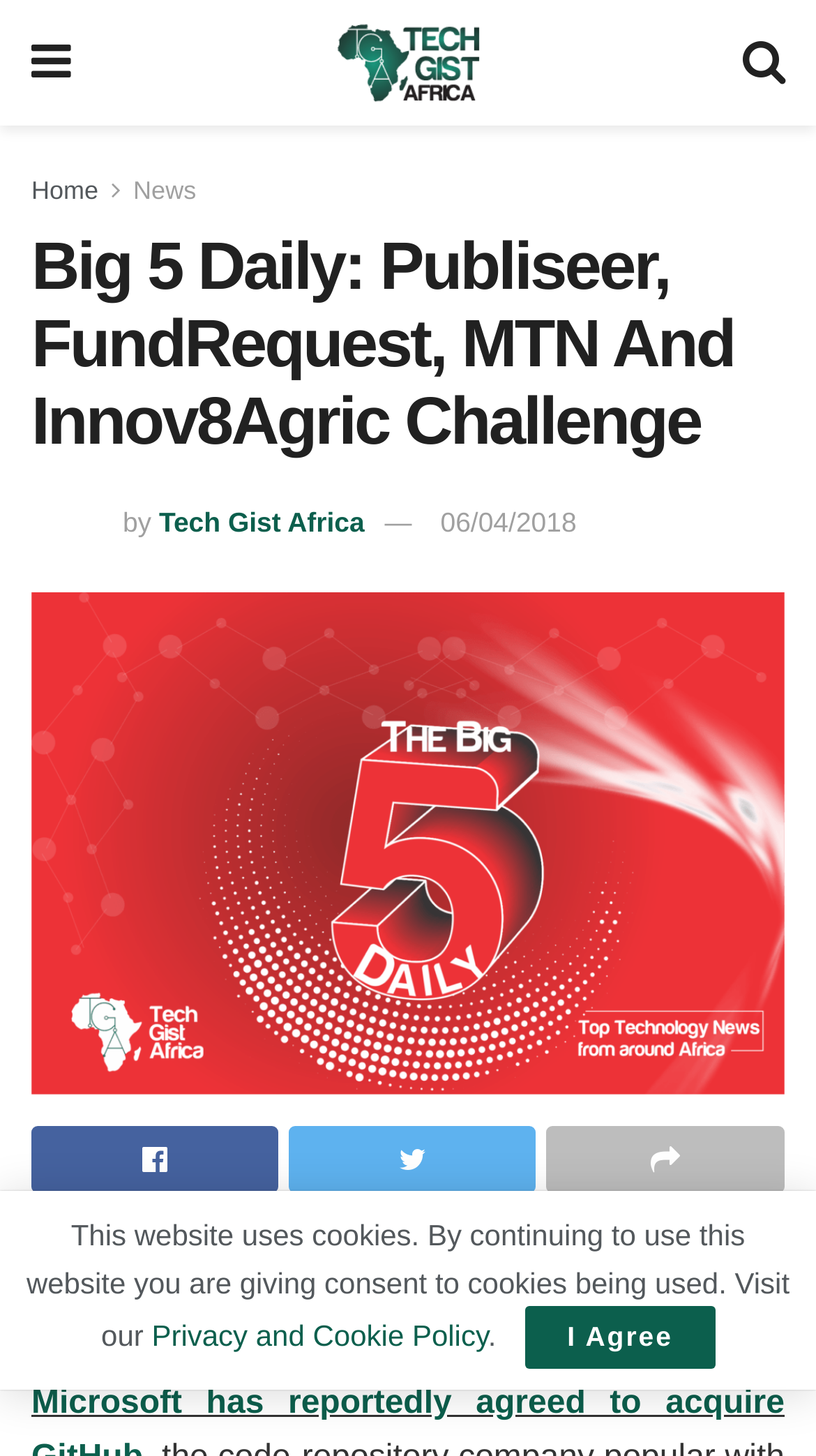Provide a brief response to the question below using one word or phrase:
What is the date of the article?

06/04/2018